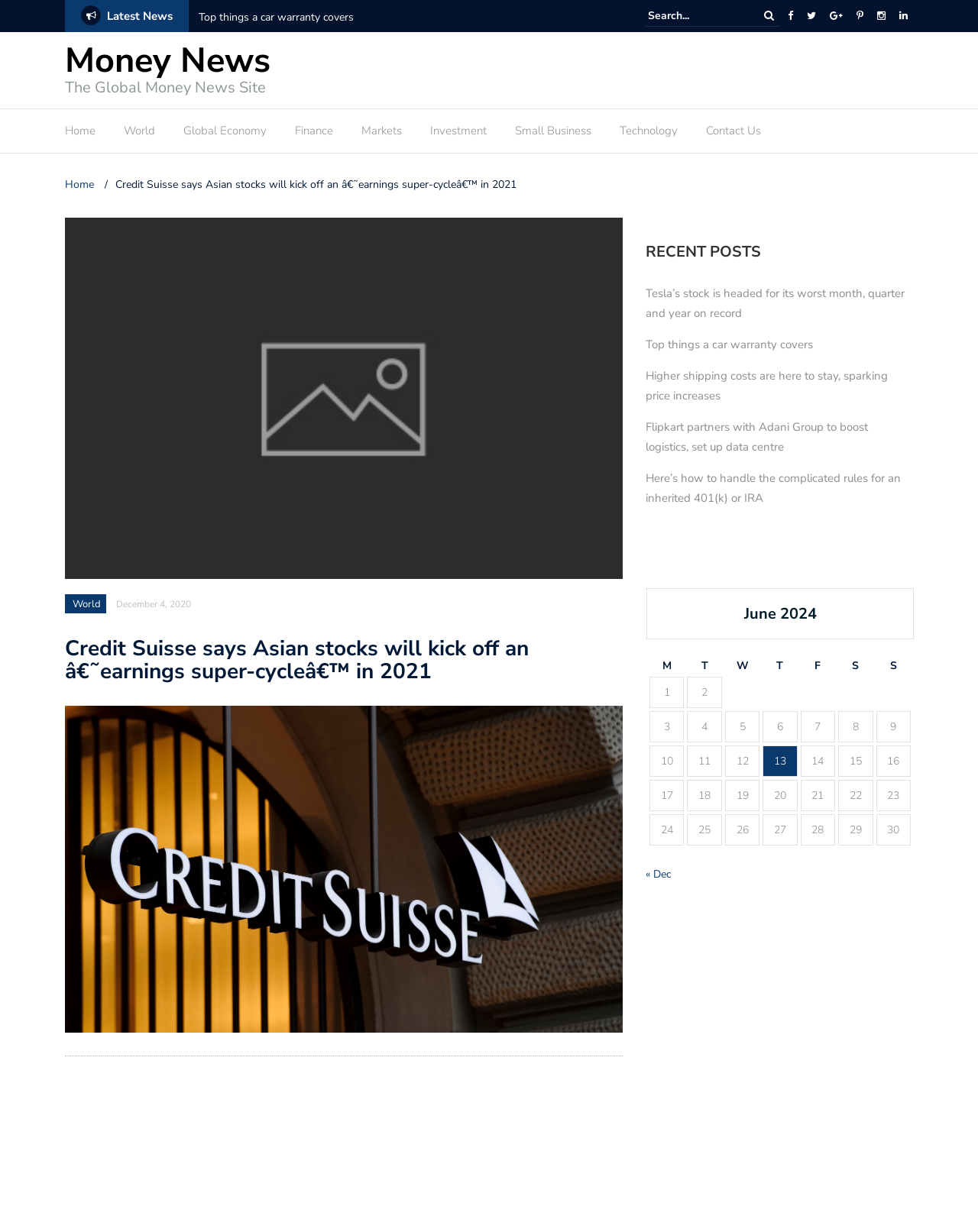Could you specify the bounding box coordinates for the clickable section to complete the following instruction: "Search for news"?

[0.66, 0.0, 0.797, 0.022]